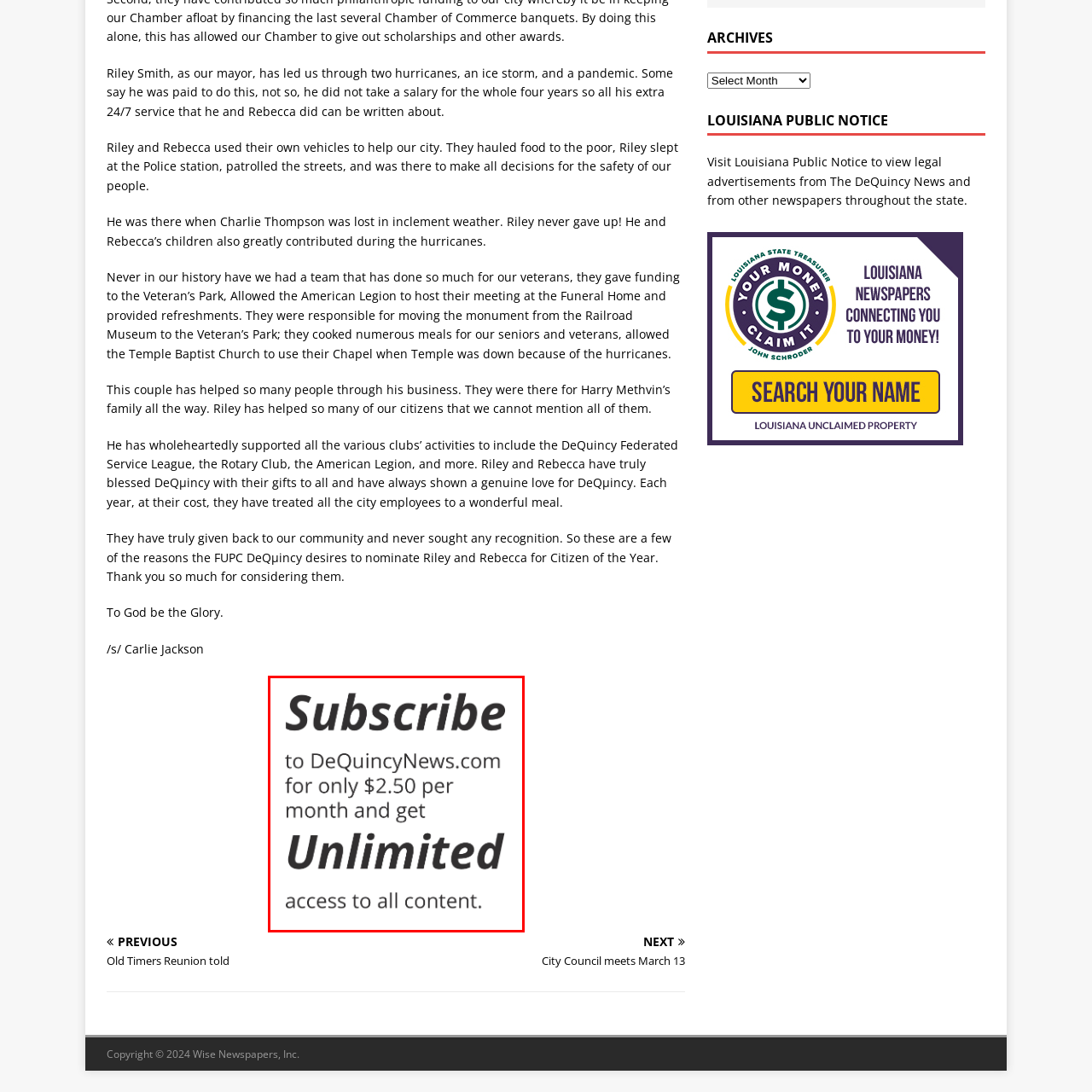Provide a thorough description of the scene depicted within the red bounding box.

The image features a promotional announcement inviting readers to subscribe to DeQuincyNews.com. It highlights the affordability of the service at just $2.50 per month and emphasizes the value of gaining unlimited access to all content available on the website. The text is presented in a bold, attention-grabbing format, ensuring that the subscription offer stands out prominently to viewers. This initiative aims to enhance readers' experience by providing comprehensive news coverage and community updates from DeQuincy and surrounding areas.